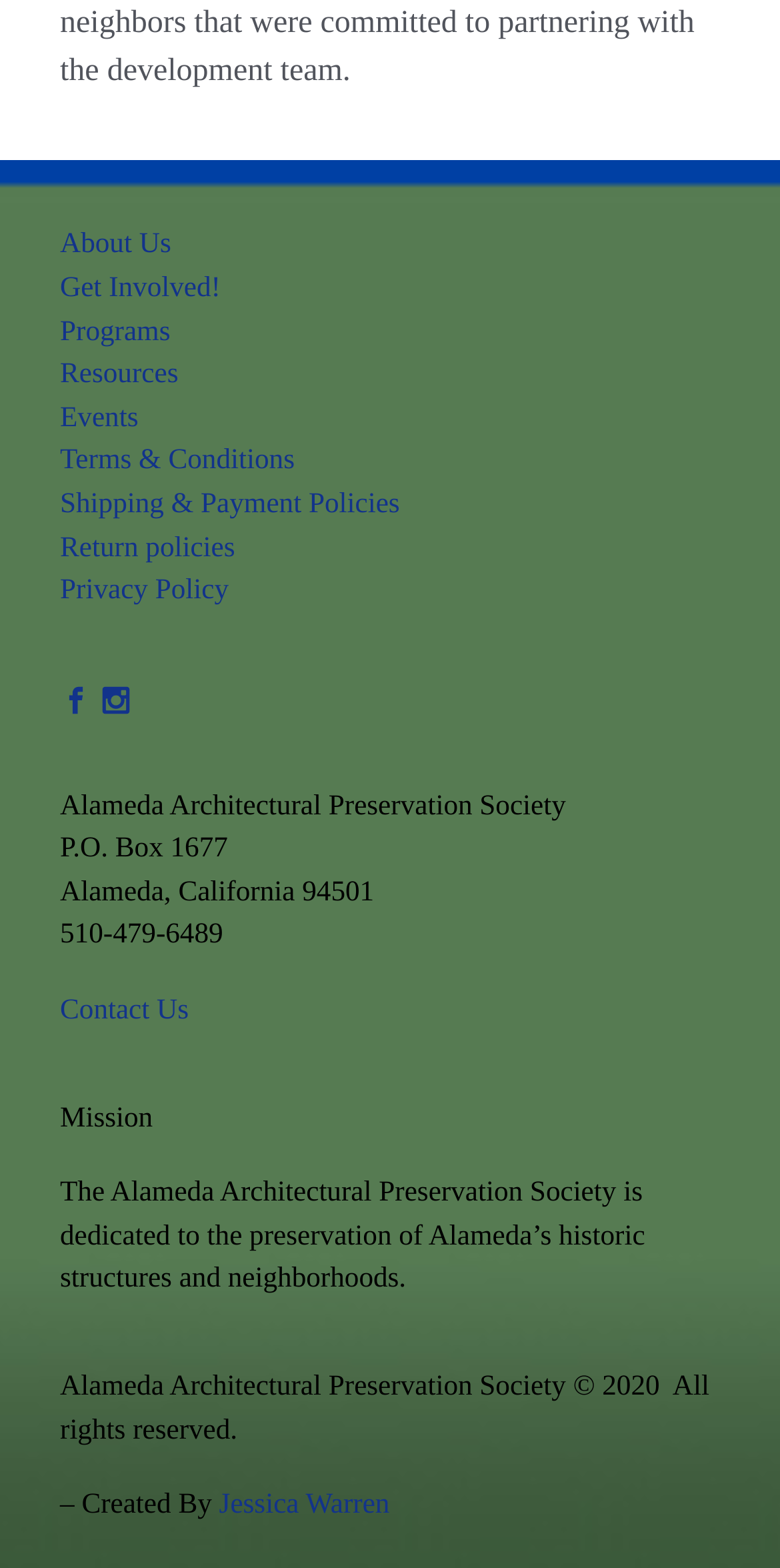Answer the question in a single word or phrase:
How many links are there in the footer section?

9